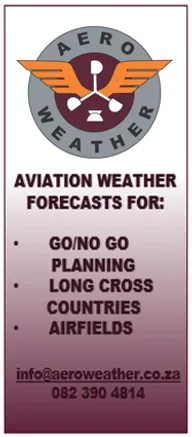Convey all the details present in the image.

The image features a vertical banner for AeroWeather, showcasing their aviation weather forecasting services. At the top, the banner displays the AeroWeather logo, which includes a graphic of a stylized airplane and a clock, symbolizing the precision and timeliness essential for aviation. Below the logo, the text reads: "AVIATION WEATHER FORECASTS FOR:", followed by key services offered which include "GO/NO GO," "PLANNING," "LONG CROSS," "COUNTRIES," and "AIRFIELDS." 

Contact information is provided at the bottom, featuring an email address (info@aeroweather.co.za) and a phone number (082 390 4814) for inquiries. The design employs a professional color palette, primarily in shades of maroon and gray, underscoring the seriousness and reliability required in aviation weather services. This banner effectively communicates essential information to pilots and aviation professionals, ensuring they can make informed decisions based on the weather forecasts provided.